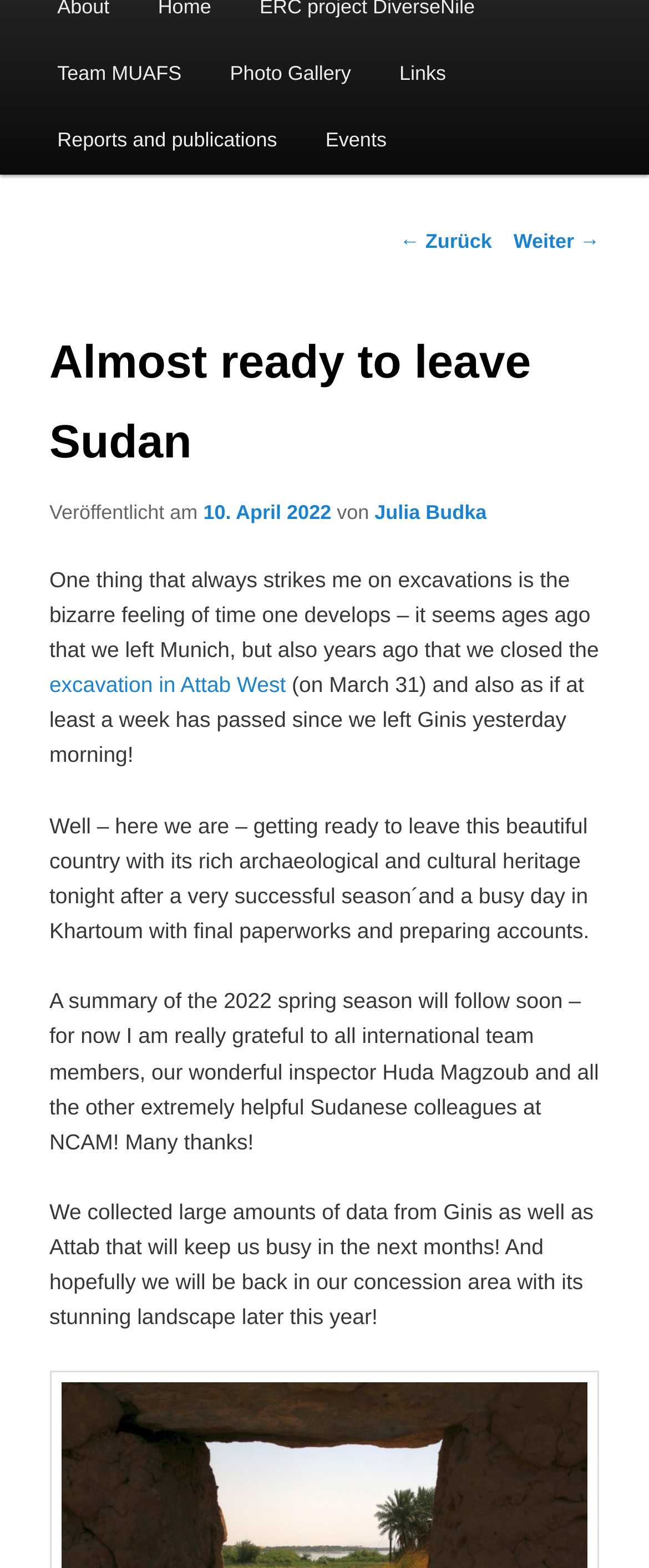Please find the bounding box coordinates (top-left x, top-left y, bottom-right x, bottom-right y) in the screenshot for the UI element described as follows: 10. April 2022

[0.313, 0.319, 0.51, 0.334]